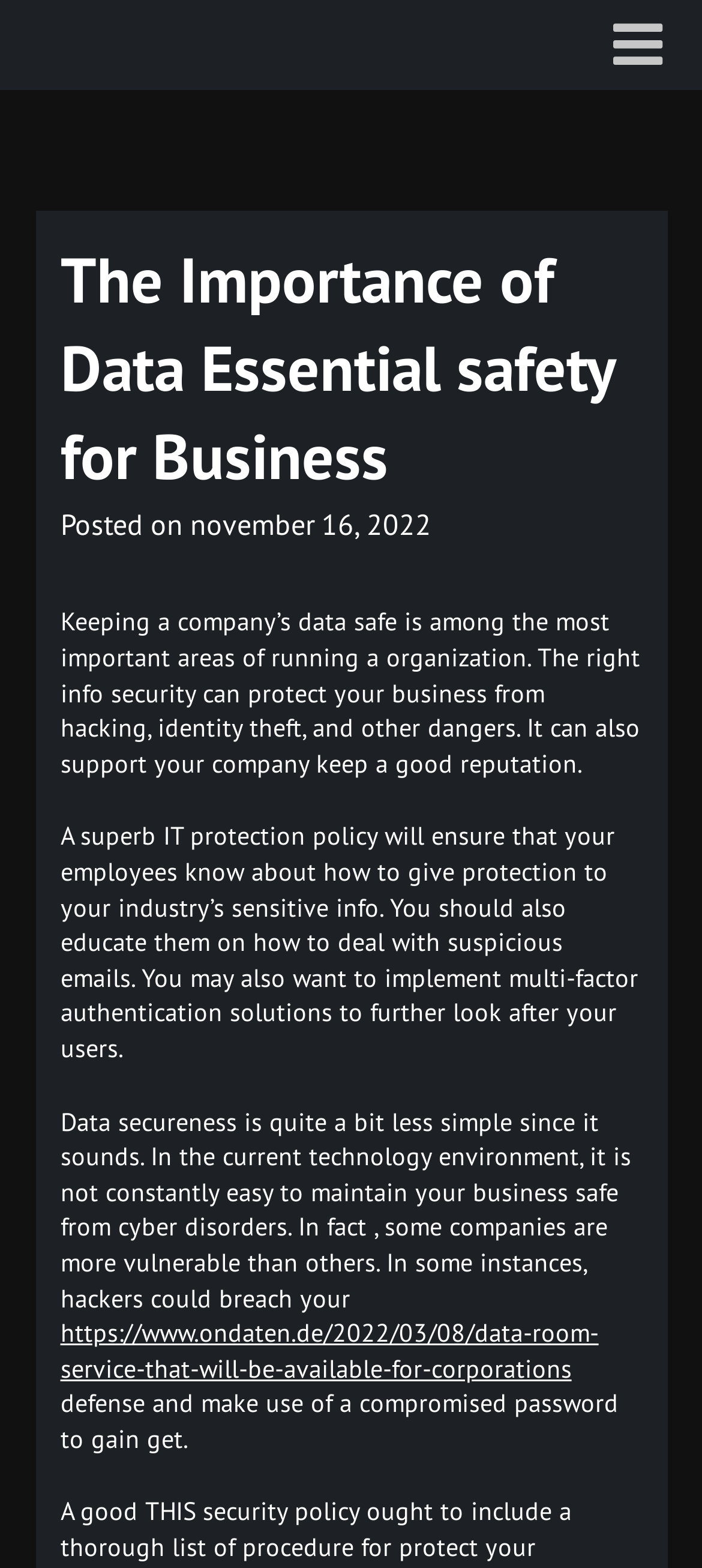How can employees protect sensitive information?
Based on the visual information, provide a detailed and comprehensive answer.

The webpage suggests that a good IT protection policy should educate employees on how to protect sensitive information and how to deal with suspicious emails, which can help prevent data breaches.